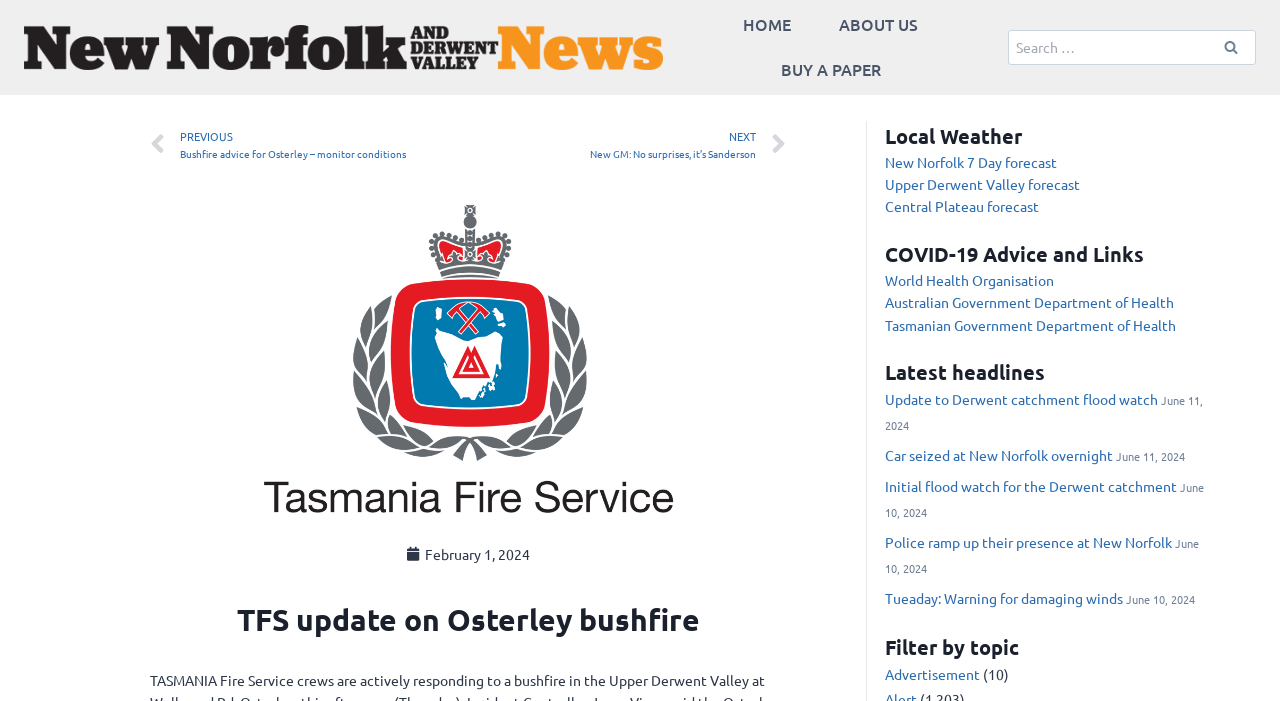Locate the bounding box coordinates of the clickable region to complete the following instruction: "View previous news."

[0.117, 0.172, 0.365, 0.241]